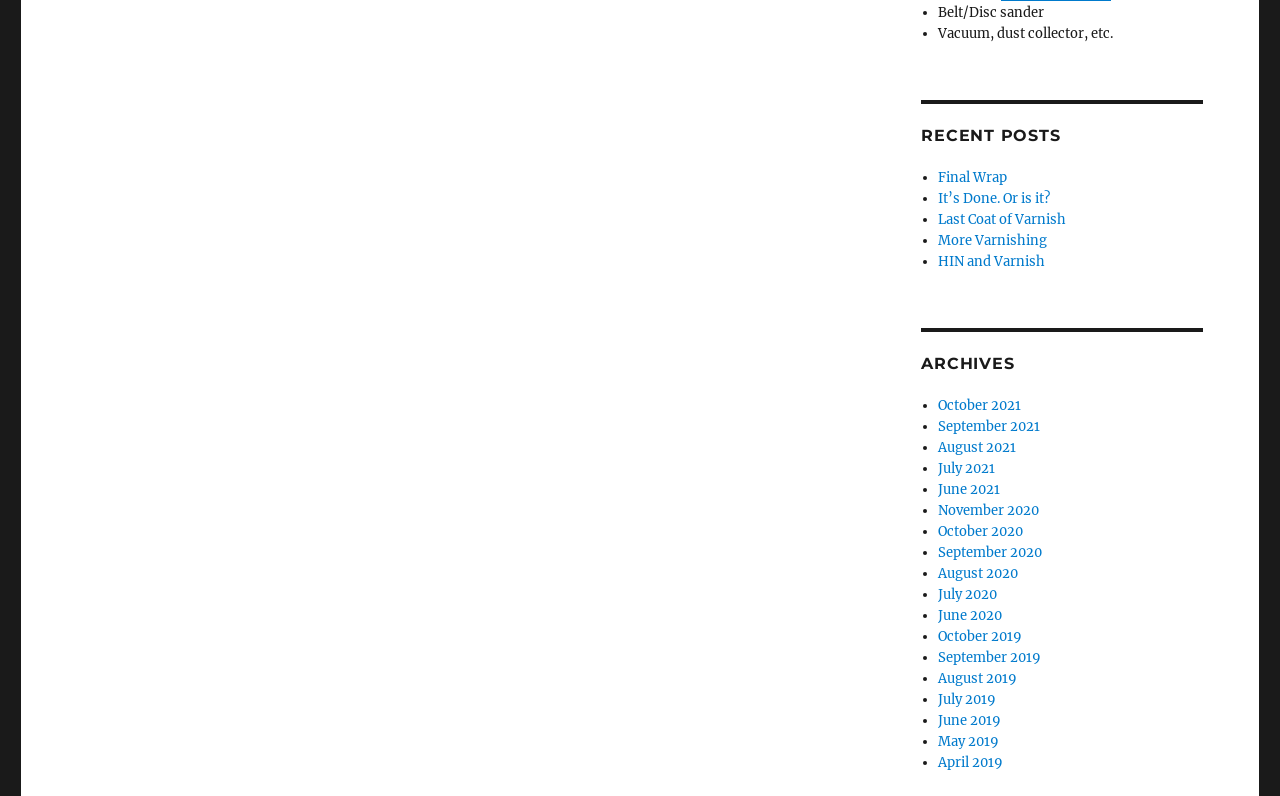Please provide a one-word or short phrase answer to the question:
How many links are present in the 'Recent Posts' section?

5